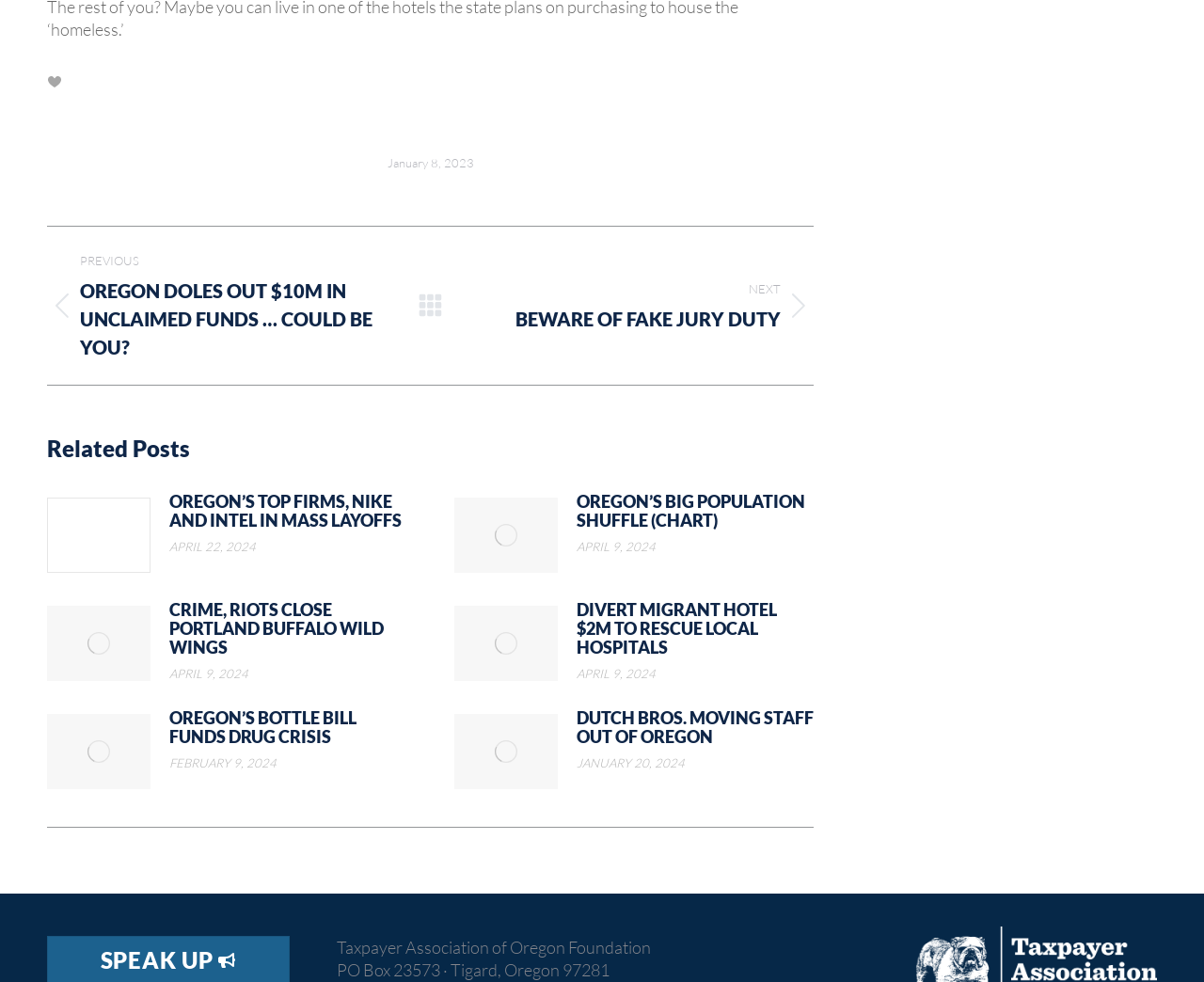What is the date of the post 'CRIME, RIOTS CLOSE PORTLAND BUFFALO WILD WINGS'?
Please provide a single word or phrase as the answer based on the screenshot.

APRIL 9, 2024